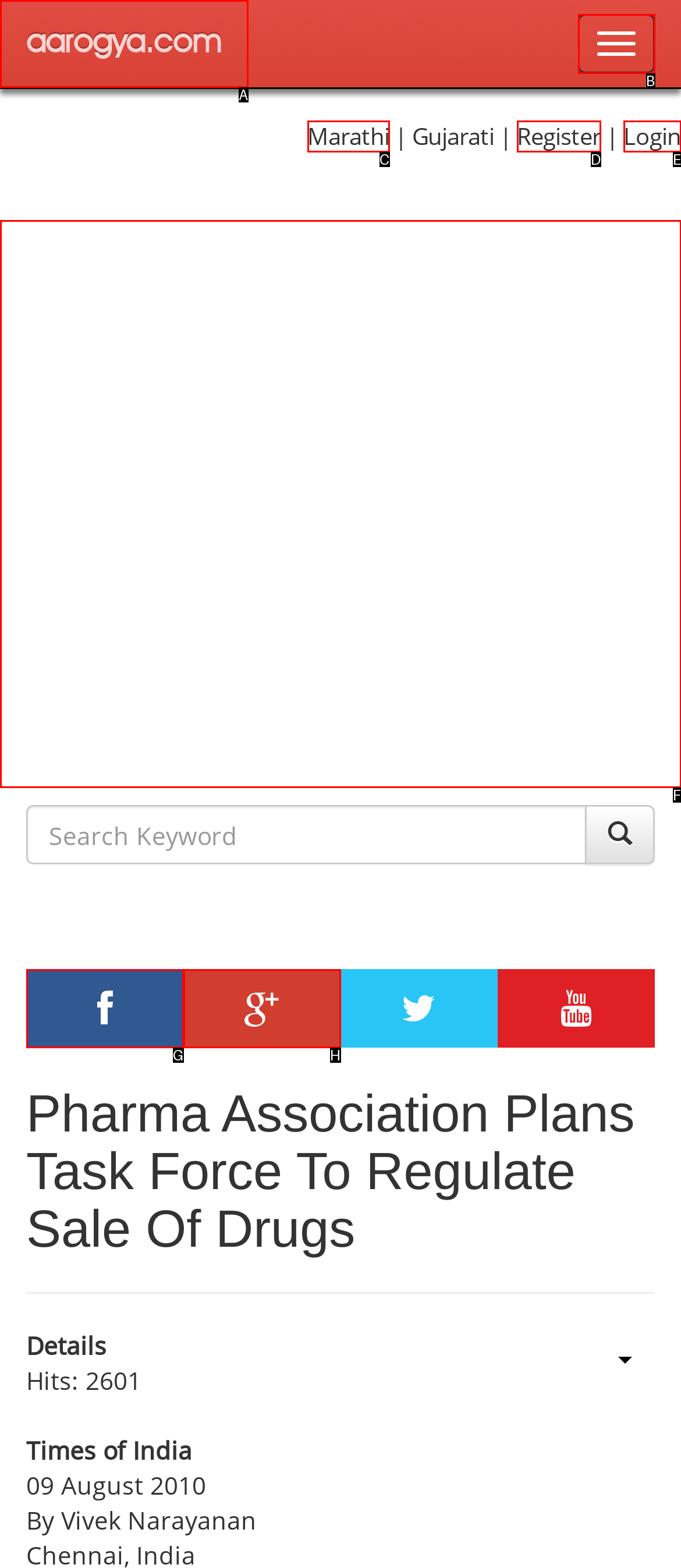Choose the HTML element that best fits the given description: aria-label="Advertisement" name="aswift_3" title="Advertisement". Answer by stating the letter of the option.

F